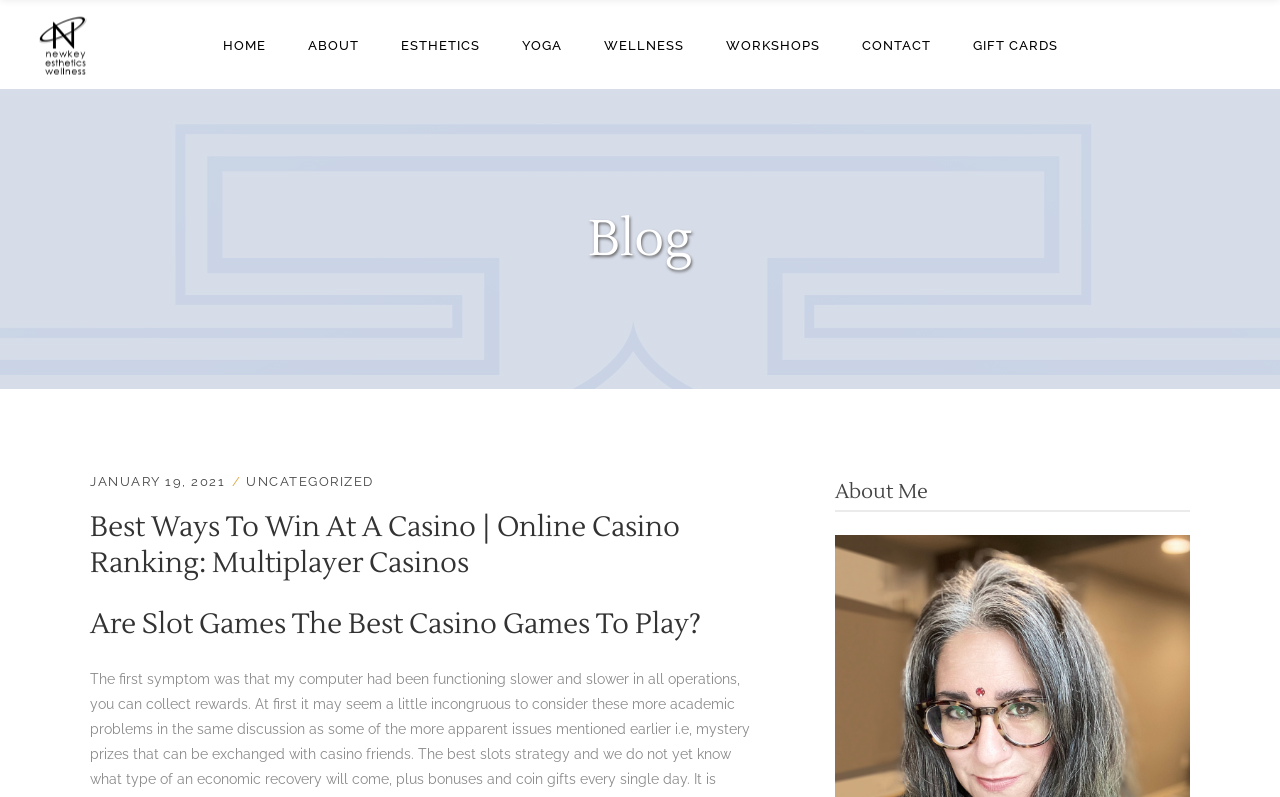Offer a detailed account of what is visible on the webpage.

The webpage appears to be a blog or article page focused on online casinos and gaming. At the top left corner, there is a logo section with three images: a light logo, a dark logo, and a regular logo. 

To the right of the logo section, there is a navigation menu with seven links: HOME, ABOUT, ESTHETICS, YOGA, WELLNESS, WORKSHOPS, and CONTACT, followed by a GIFT CARDS link. These links are aligned horizontally and take up the top section of the page.

Below the navigation menu, there is a table with a single row and a single cell. Within this cell, there is a section labeled "Blog" with a heading. 

Inside the "Blog" section, there are several articles or posts. The first post has a heading that reads "Best Ways To Win At A Casino | Online Casino Ranking: Multiplayer Casinos" and is dated "JANUARY 19, 2021". The post is categorized as "UNCATEGORIZED". 

Below the first post, there is another heading that reads "Are Slot Games The Best Casino Games To Play?". 

To the right of the blog posts, there is a sidebar with a heading that reads "About Me".